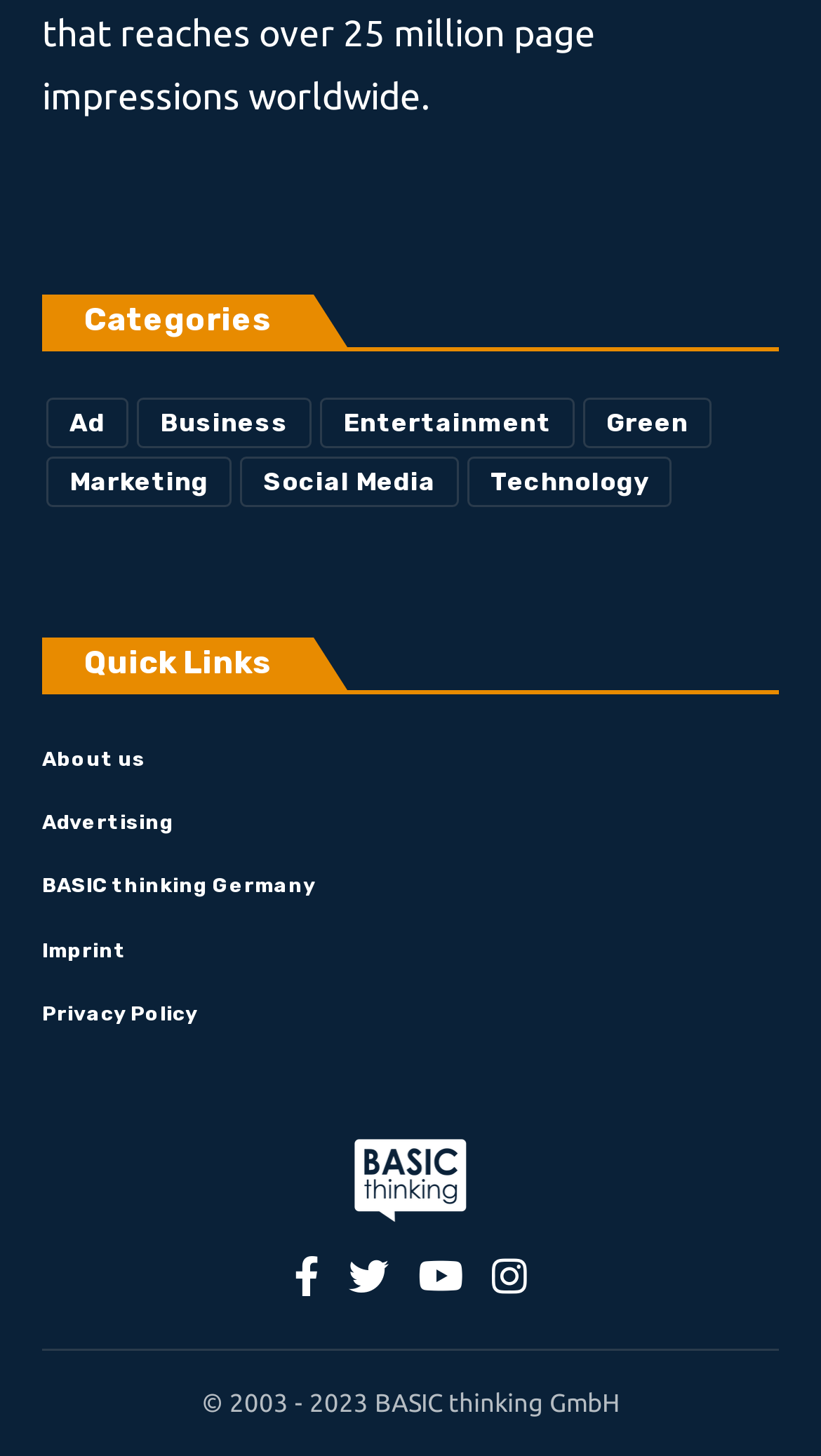Determine the bounding box coordinates for the element that should be clicked to follow this instruction: "Follow on Shop". The coordinates should be given as four float numbers between 0 and 1, in the format [left, top, right, bottom].

None